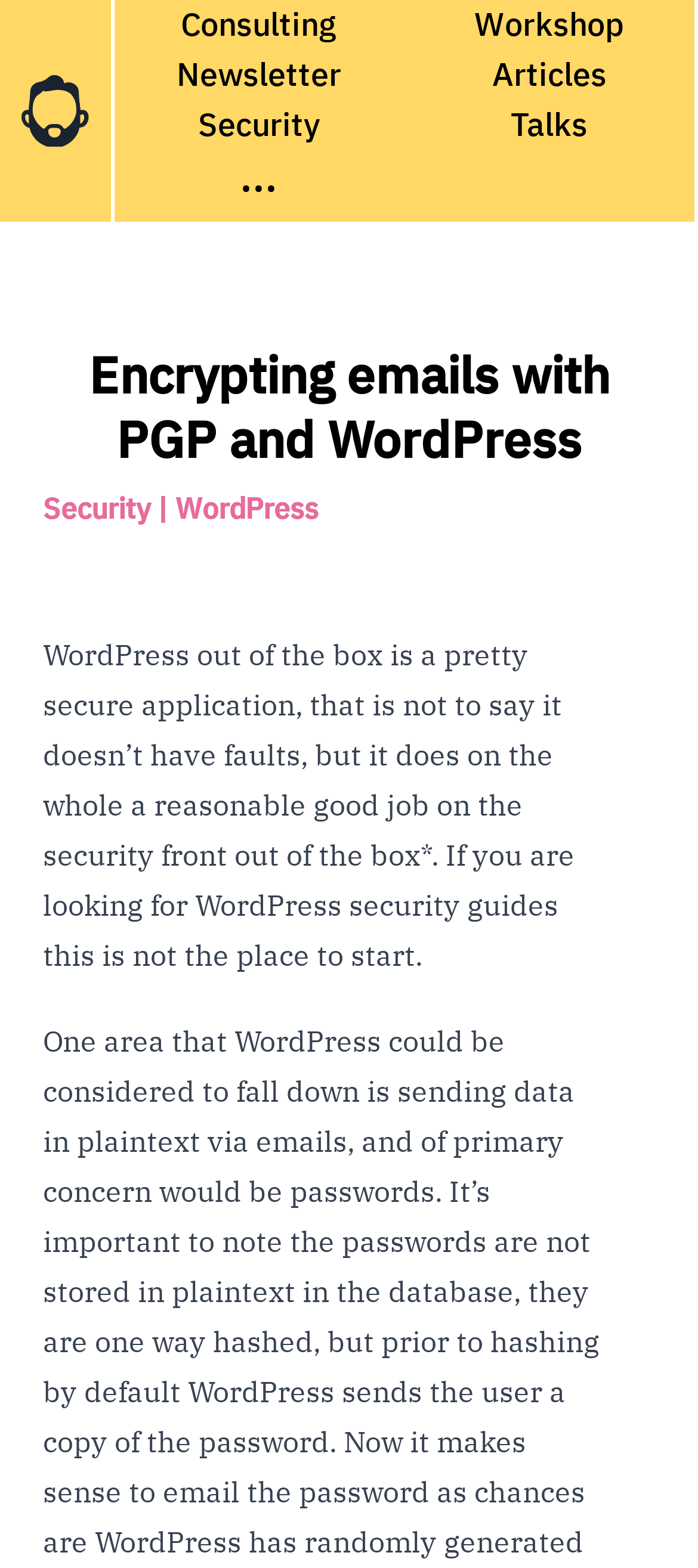Predict the bounding box coordinates of the area that should be clicked to accomplish the following instruction: "learn about Security". The bounding box coordinates should consist of four float numbers between 0 and 1, i.e., [left, top, right, bottom].

[0.284, 0.064, 0.458, 0.096]